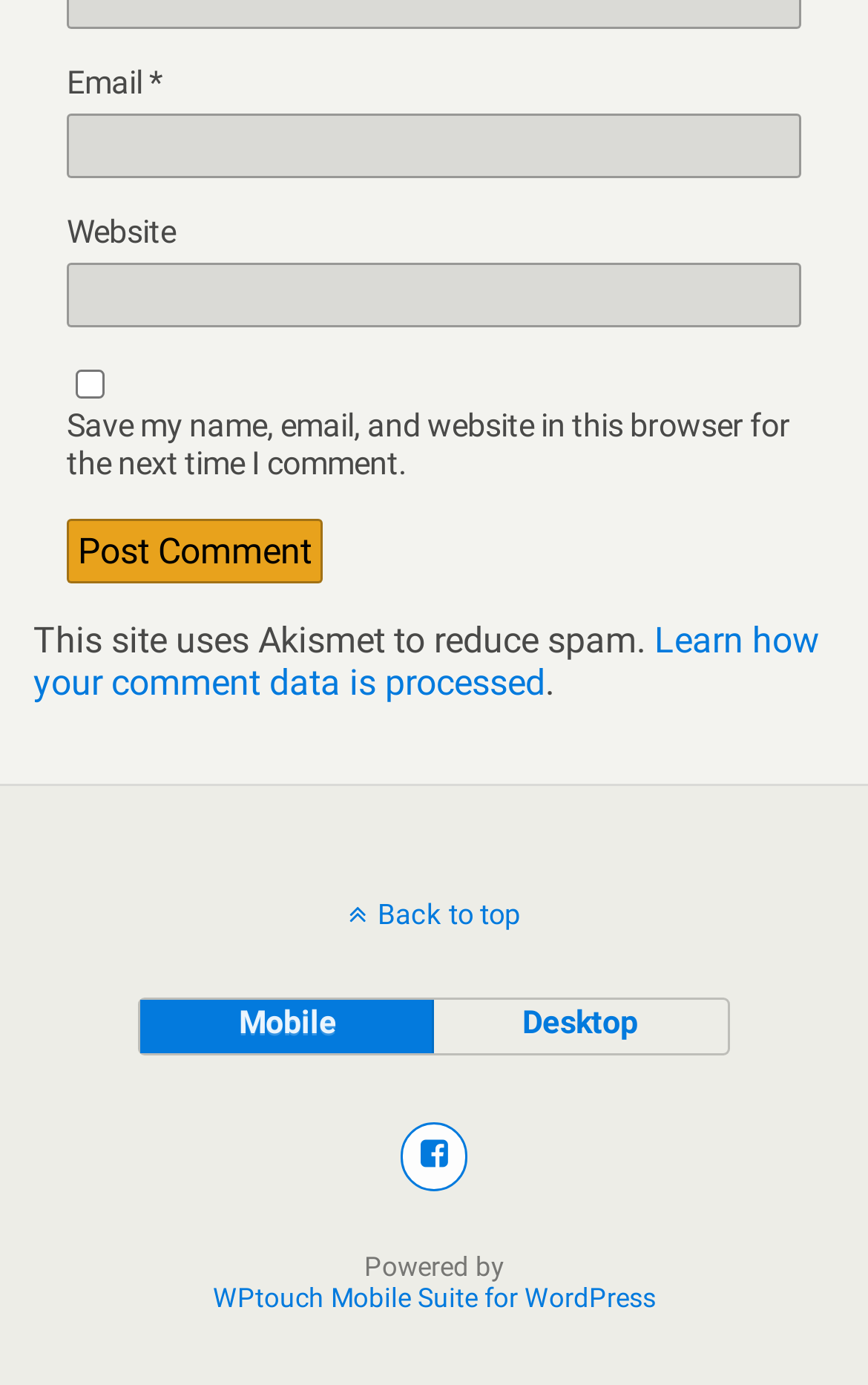Please determine the bounding box coordinates of the element to click in order to execute the following instruction: "Input website URL". The coordinates should be four float numbers between 0 and 1, specified as [left, top, right, bottom].

[0.077, 0.189, 0.923, 0.236]